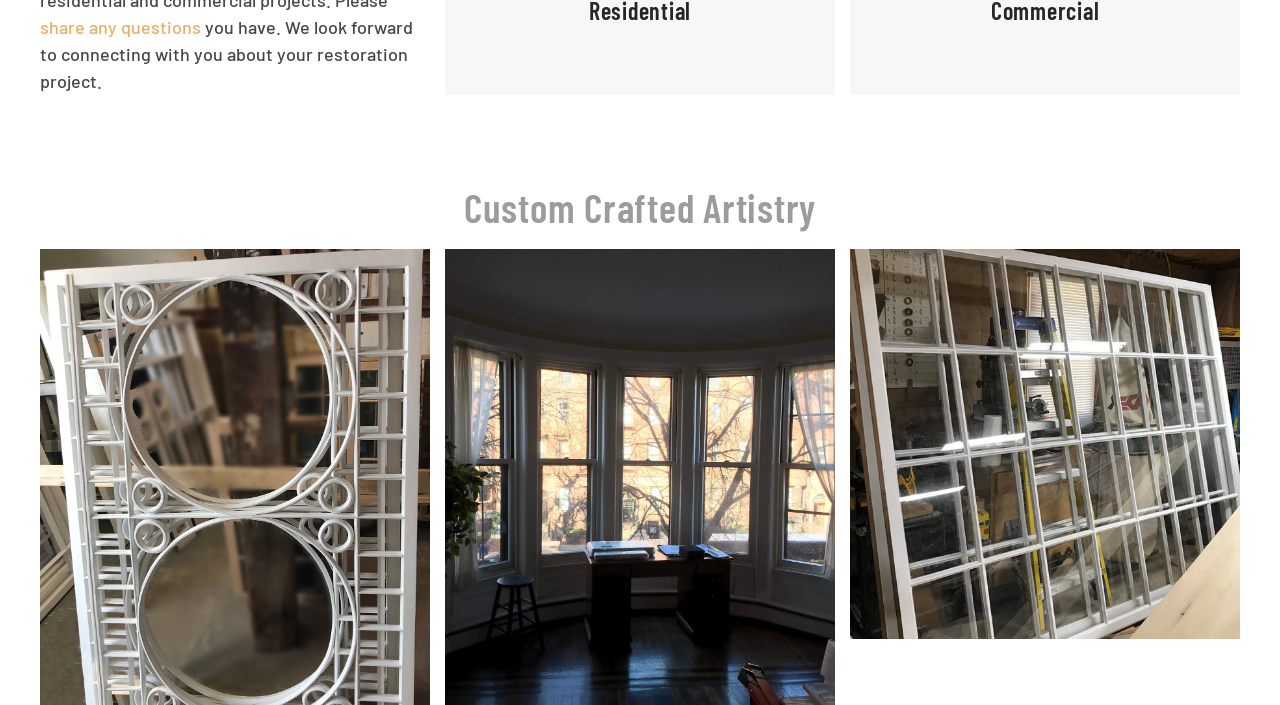Give the bounding box coordinates for the element described by: "share any questions".

[0.031, 0.022, 0.157, 0.054]